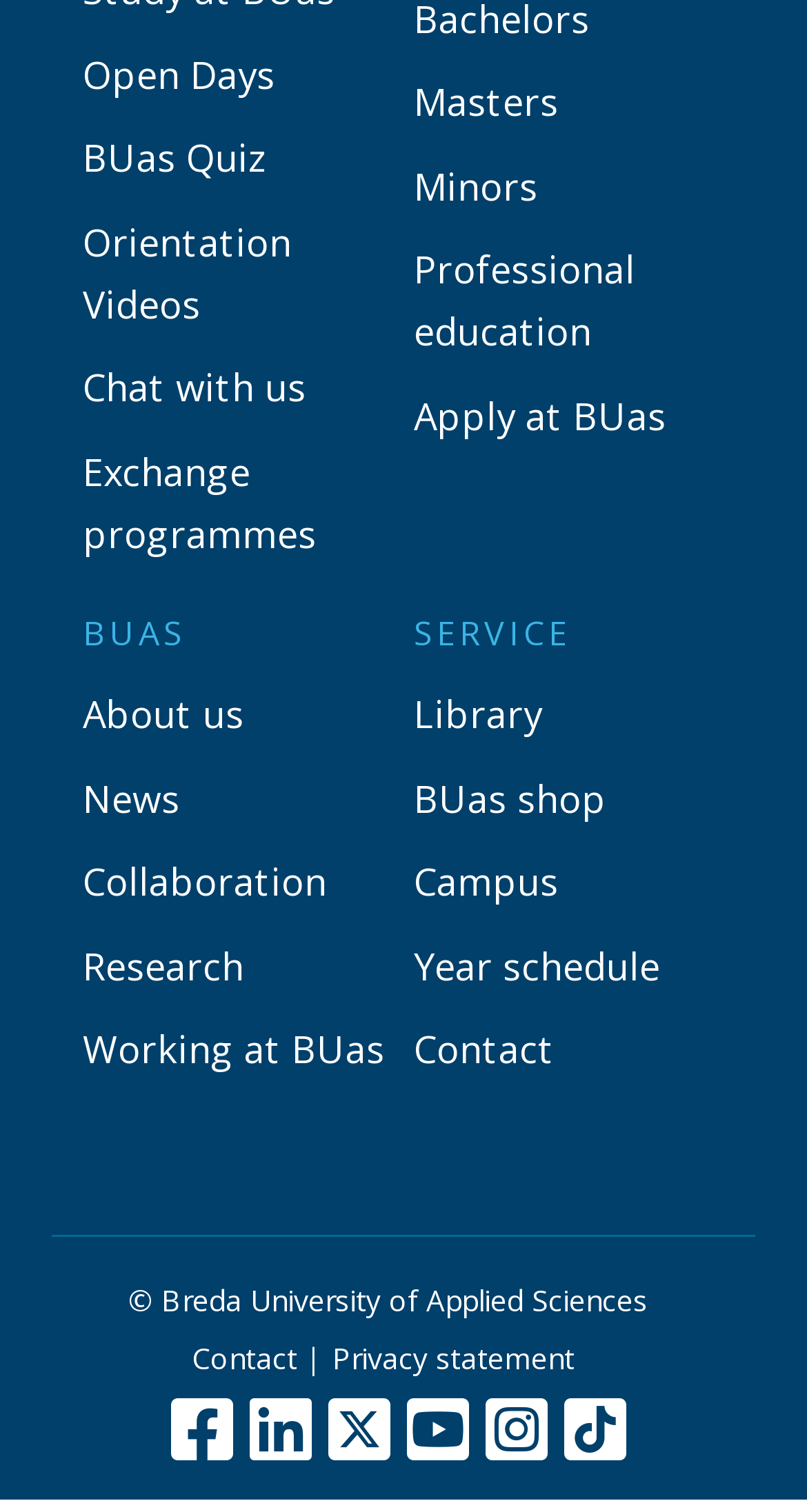Determine the coordinates of the bounding box for the clickable area needed to execute this instruction: "Go to About us".

[0.103, 0.452, 0.303, 0.494]